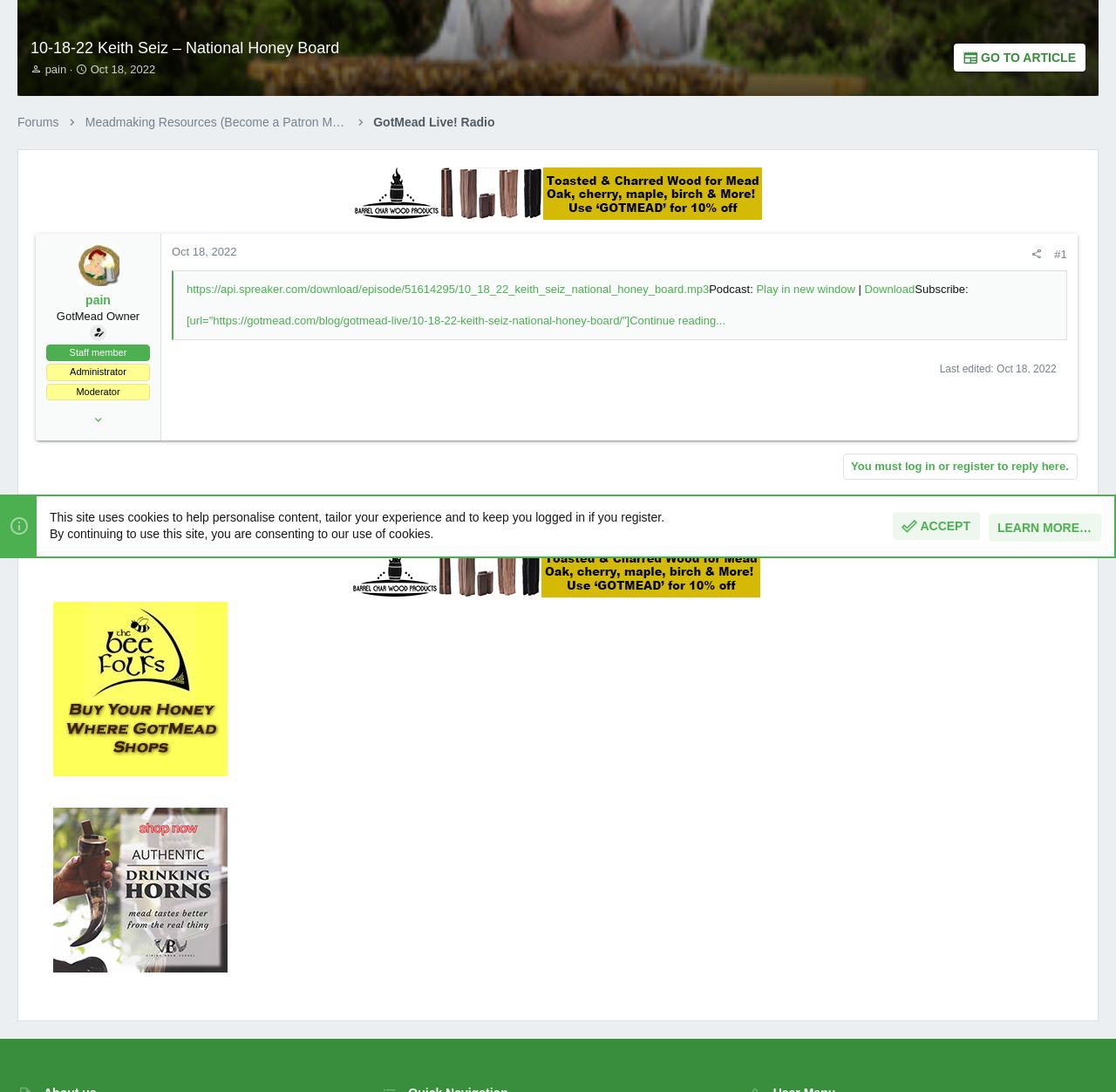Locate the bounding box of the UI element based on this description: "Style and add-ons by ThemeHouse". Provide four float numbers between 0 and 1 as [left, top, right, bottom].

[0.021, 0.919, 0.18, 0.931]